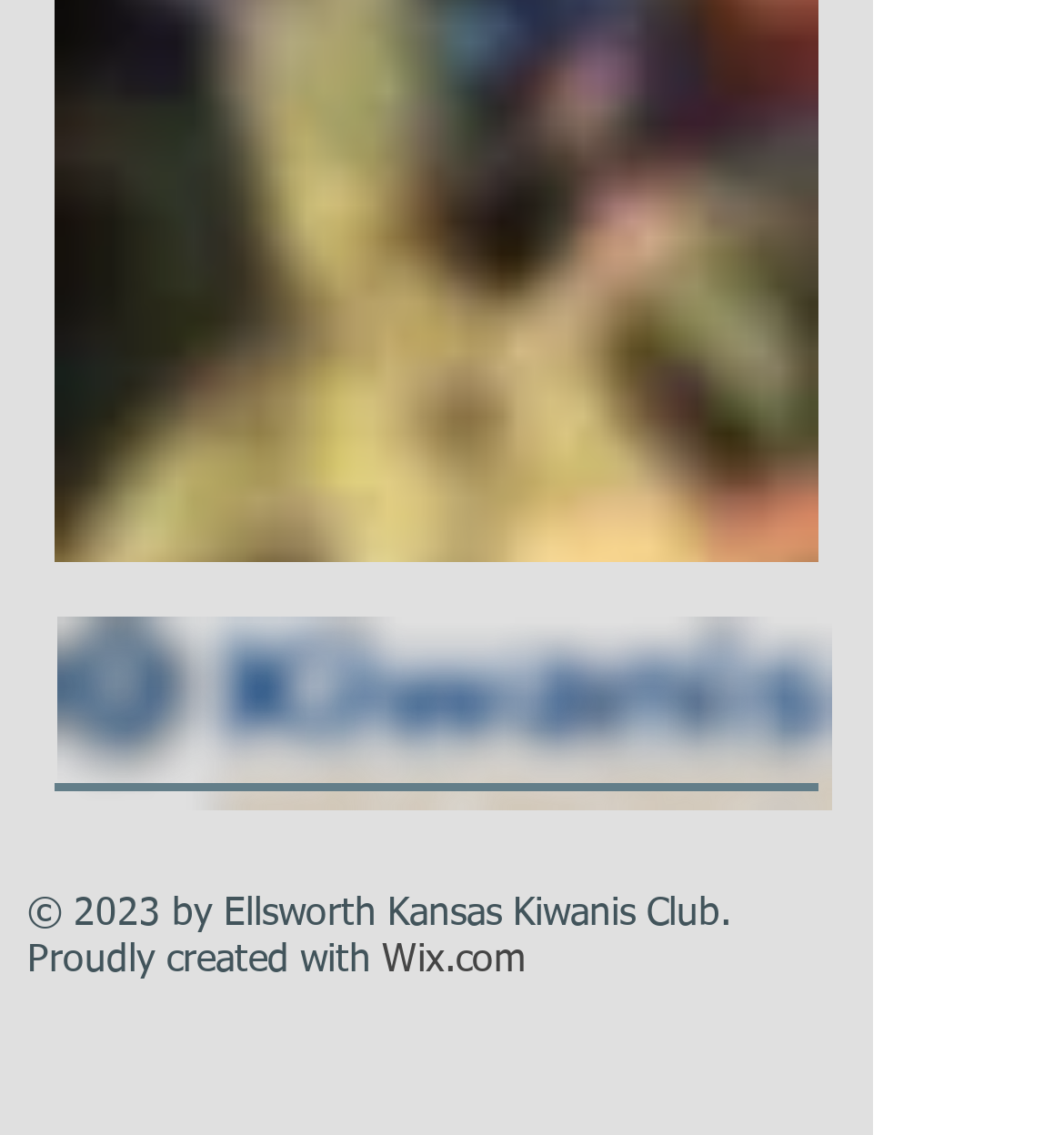Utilize the details in the image to give a detailed response to the question: What are the colors of the Kiwanis club logo?

The answer can be found by looking at the logo image with the description 'logo_kiwanis_horizontal_gold-blue_rgb for web.png' which is a child element of the root element. The description of the logo image indicates that the logo is in gold and blue colors.